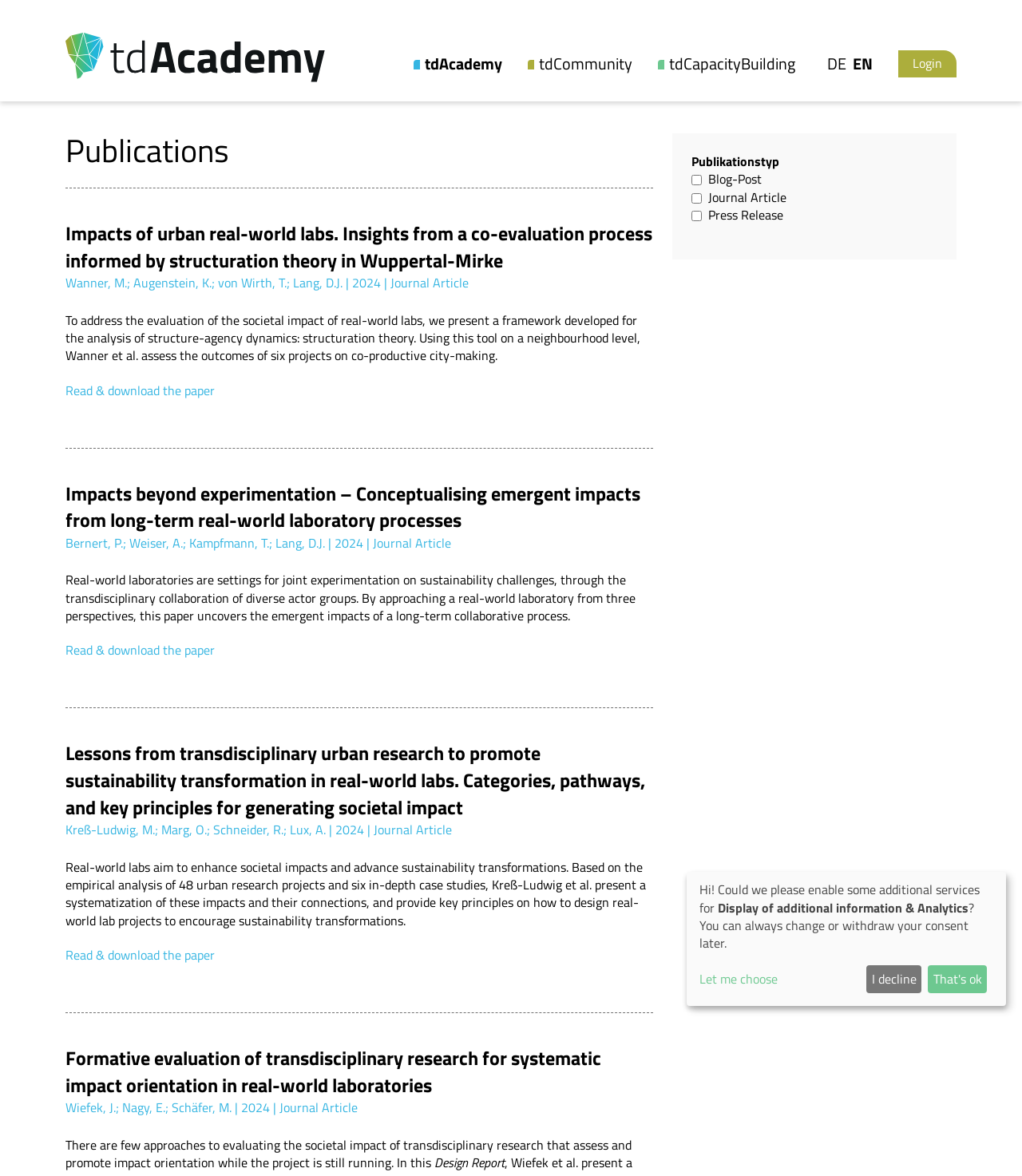What is the purpose of the checkboxes?
Analyze the image and provide a thorough answer to the question.

The checkboxes, including 'Blog-Post', 'Journal Article', and 'Press Release', are used to filter the publications based on their types. By checking or unchecking these boxes, the user can narrow down or broaden the list of publications displayed on the page.